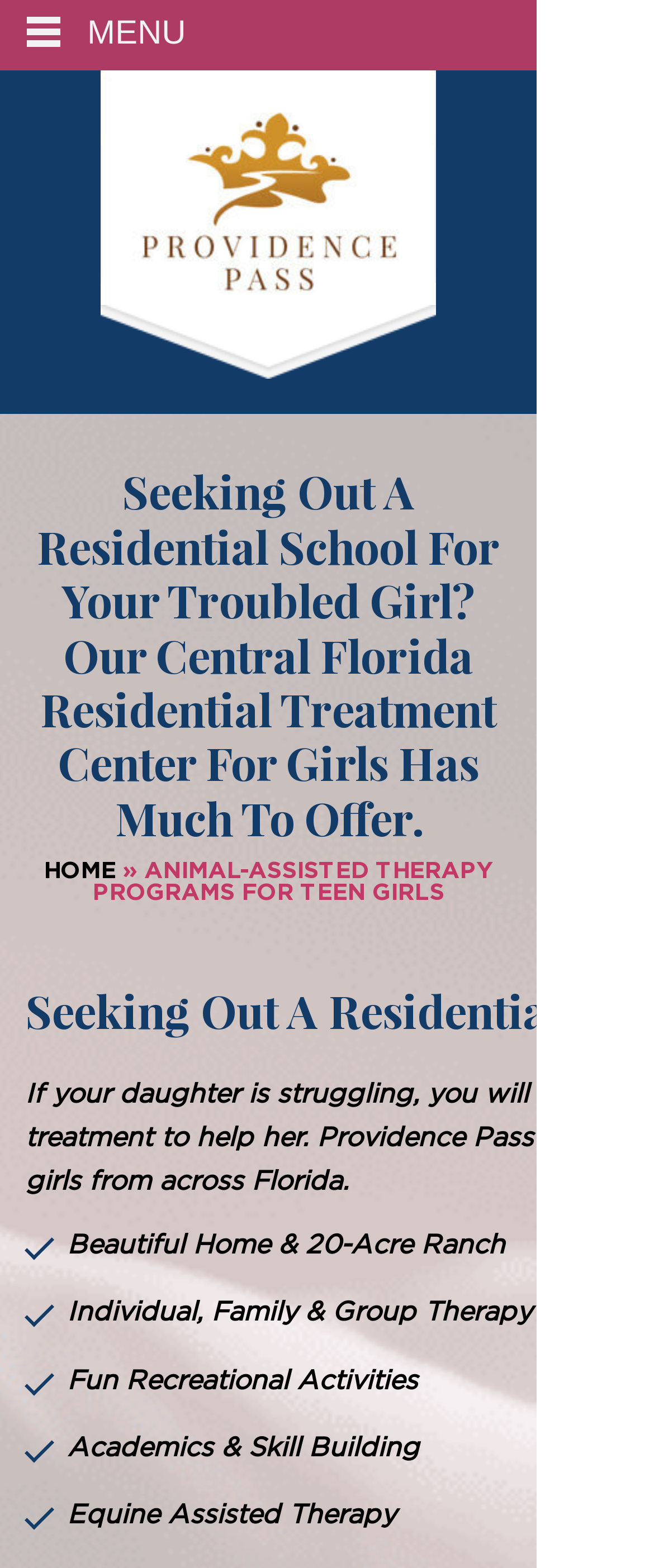Please analyze the image and give a detailed answer to the question:
What is the name of the school mentioned?

I found the answer by looking at the link element with the text 'troubled girls school' and the corresponding image element with the same text. This suggests that the school being referred to is a 'troubled girls school'.